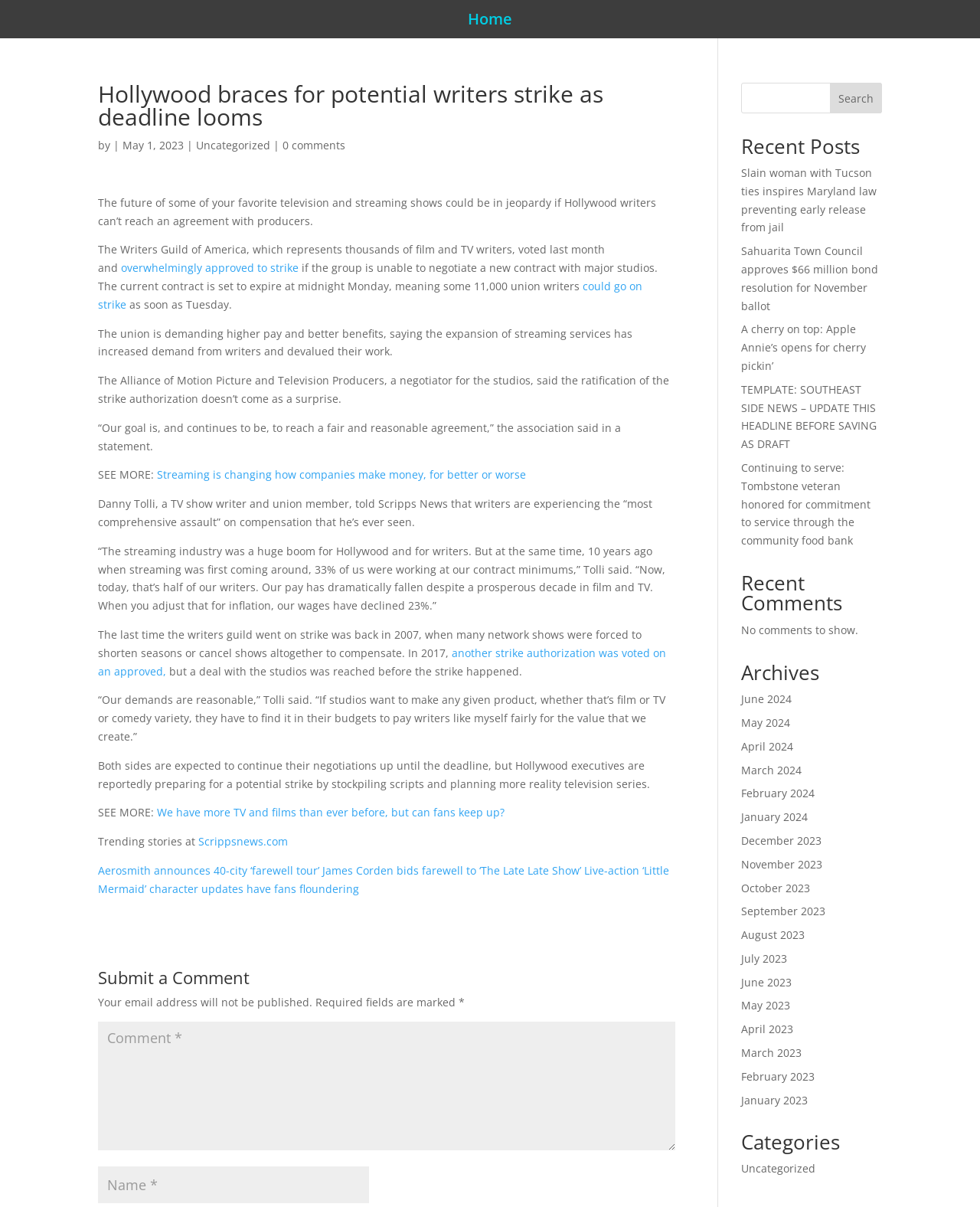Identify the bounding box coordinates for the element you need to click to achieve the following task: "Read the 'Uncategorized' category". The coordinates must be four float values ranging from 0 to 1, formatted as [left, top, right, bottom].

[0.756, 0.962, 0.832, 0.974]